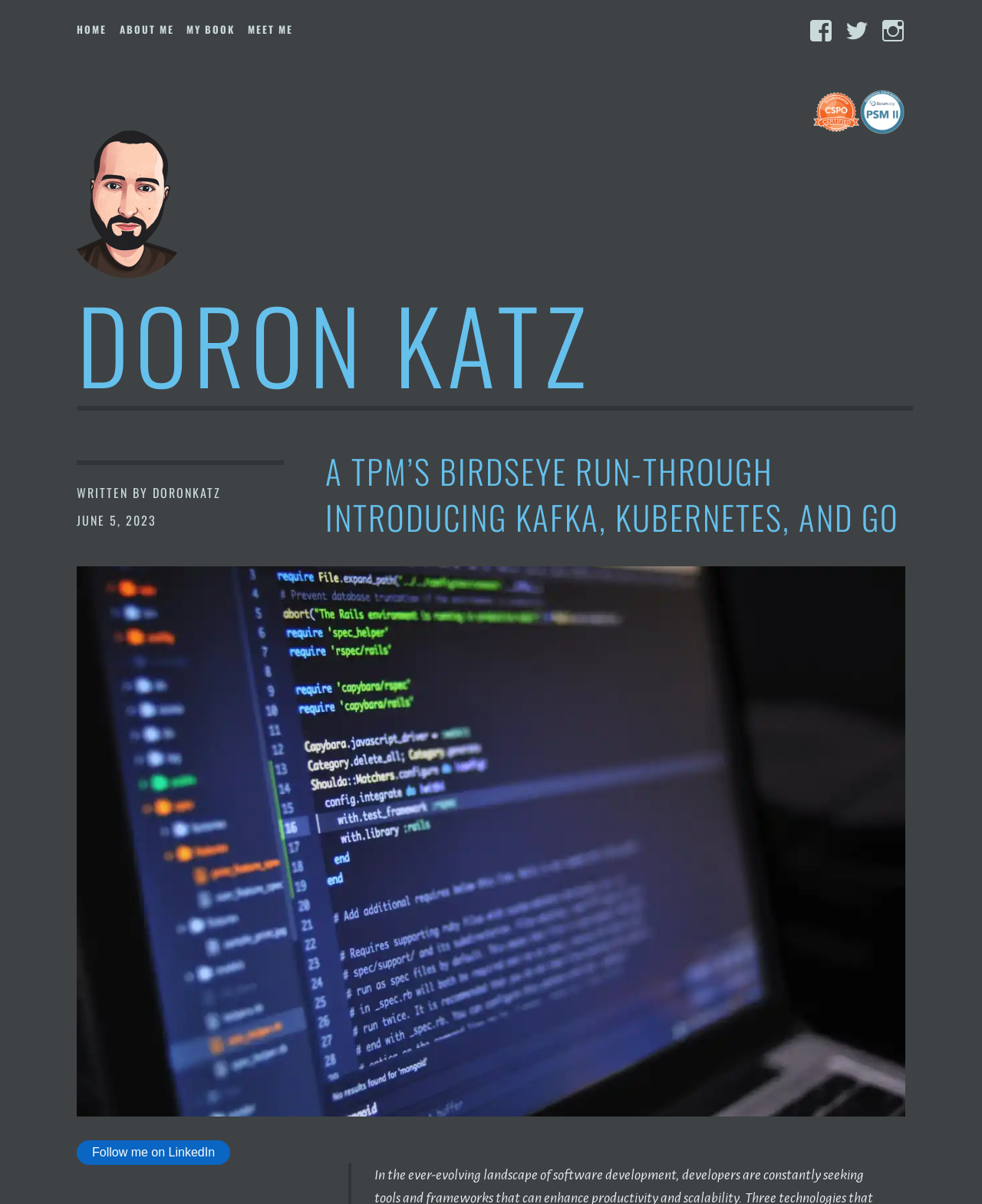Specify the bounding box coordinates for the region that must be clicked to perform the given instruction: "Follow me on LinkedIn".

[0.078, 0.947, 0.234, 0.967]